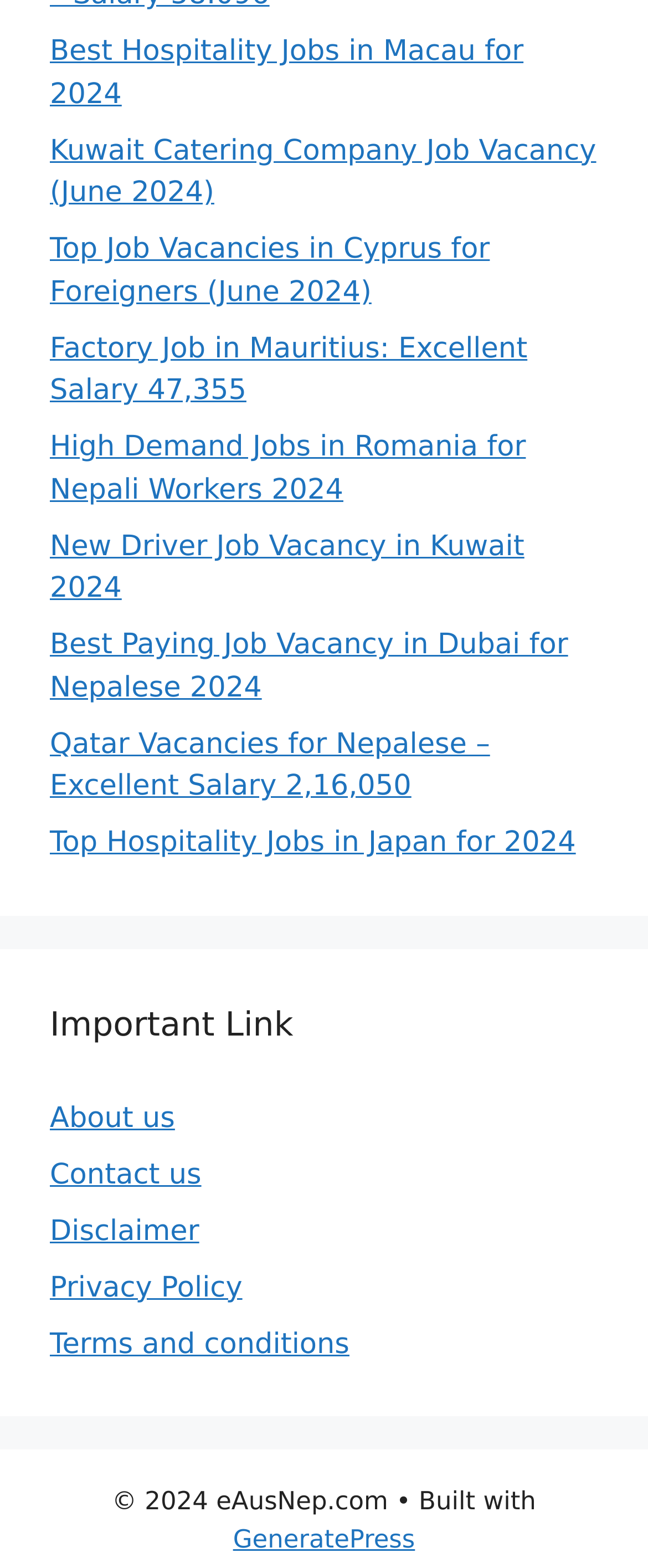Please find the bounding box coordinates of the element that must be clicked to perform the given instruction: "View disclaimer". The coordinates should be four float numbers from 0 to 1, i.e., [left, top, right, bottom].

[0.077, 0.775, 0.307, 0.796]